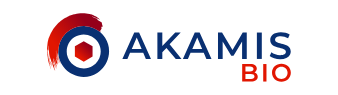Please give a succinct answer to the question in one word or phrase:
What is the color of the font used for the word 'BIO'?

Red